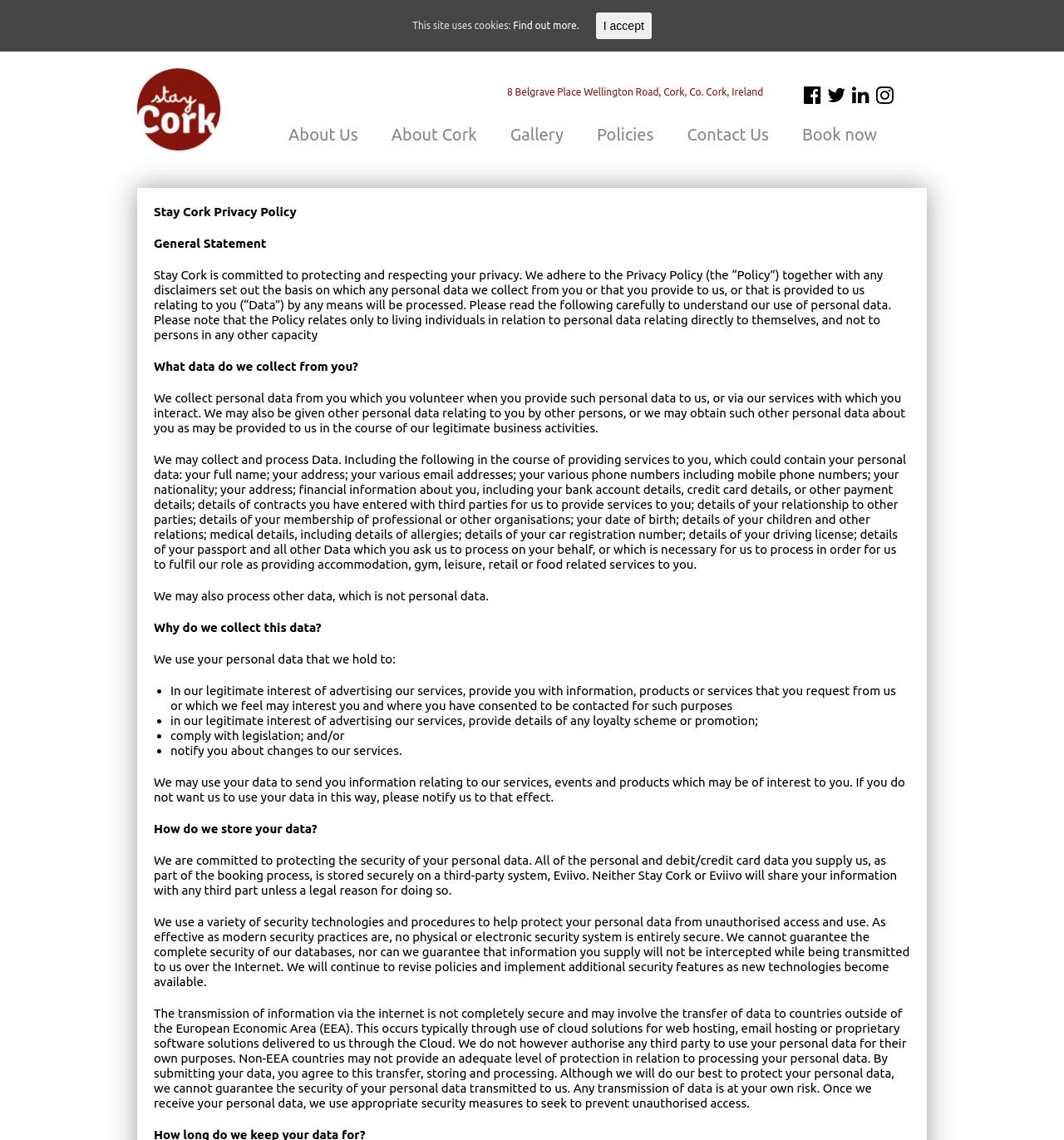What is the name of the company?
Could you answer the question with a detailed and thorough explanation?

The name of the company can be found in the top-left corner of the webpage, where it says 'Cookie Policy - Stay Cork'. It is also mentioned in the 'Stay Cork Privacy Policy' section.